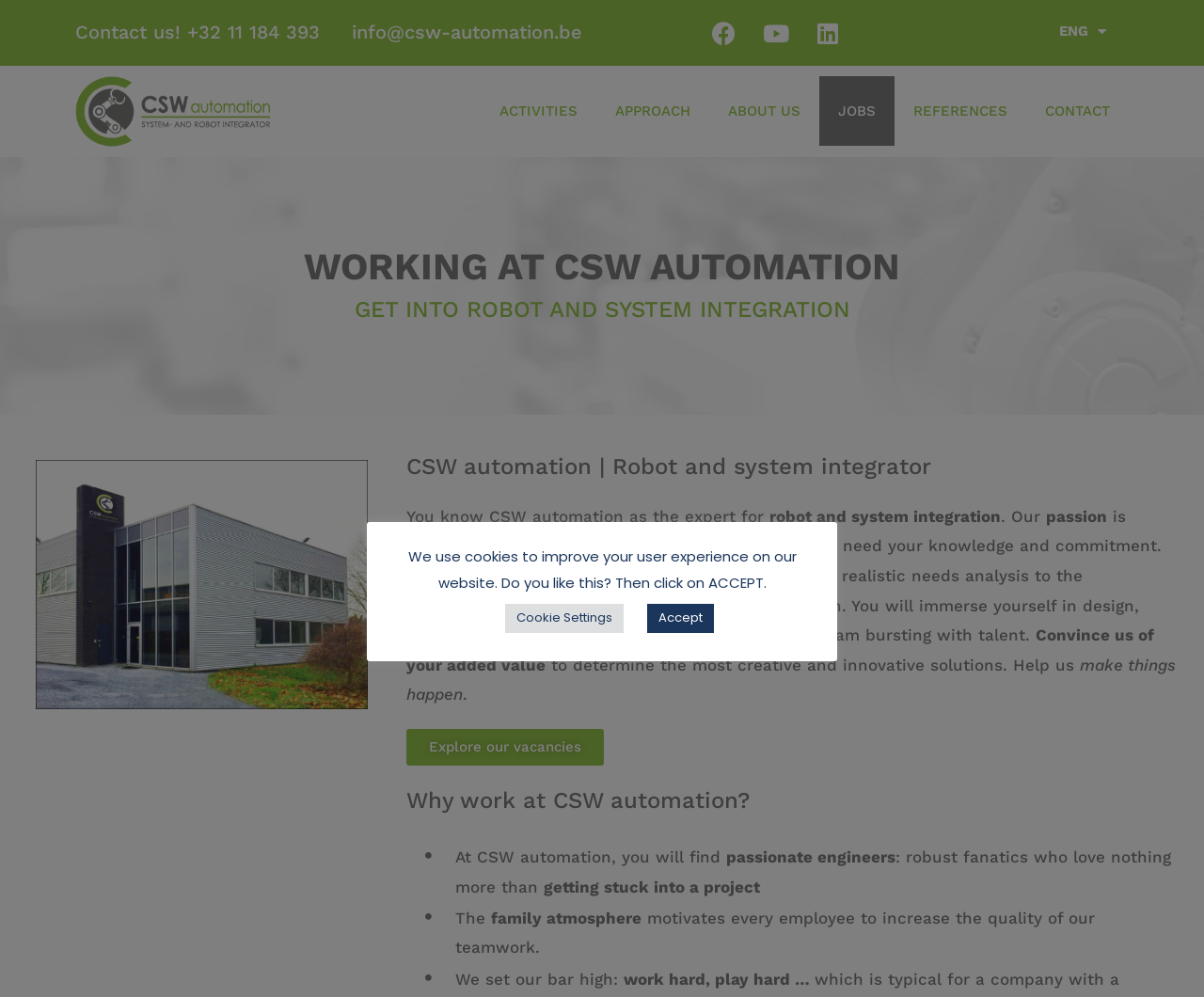What is the company's approach?
Please ensure your answer is as detailed and informative as possible.

According to the webpage content, the company's approach is a 'total approach', which involves a comprehensive process from needs analysis to implementation, as described in the text.